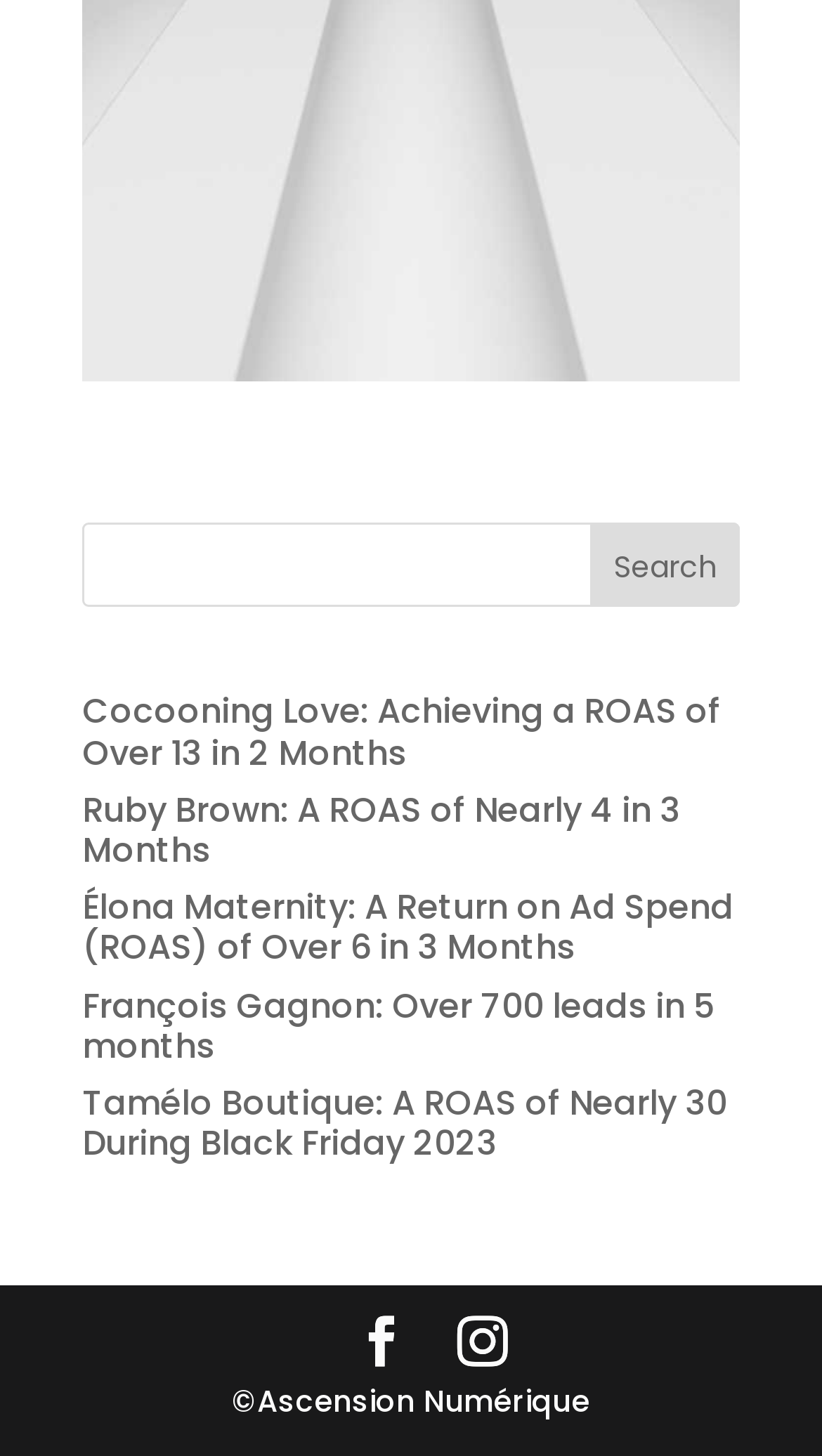Identify the bounding box coordinates for the element that needs to be clicked to fulfill this instruction: "visit François Gagnon's page". Provide the coordinates in the format of four float numbers between 0 and 1: [left, top, right, bottom].

[0.1, 0.674, 0.869, 0.735]